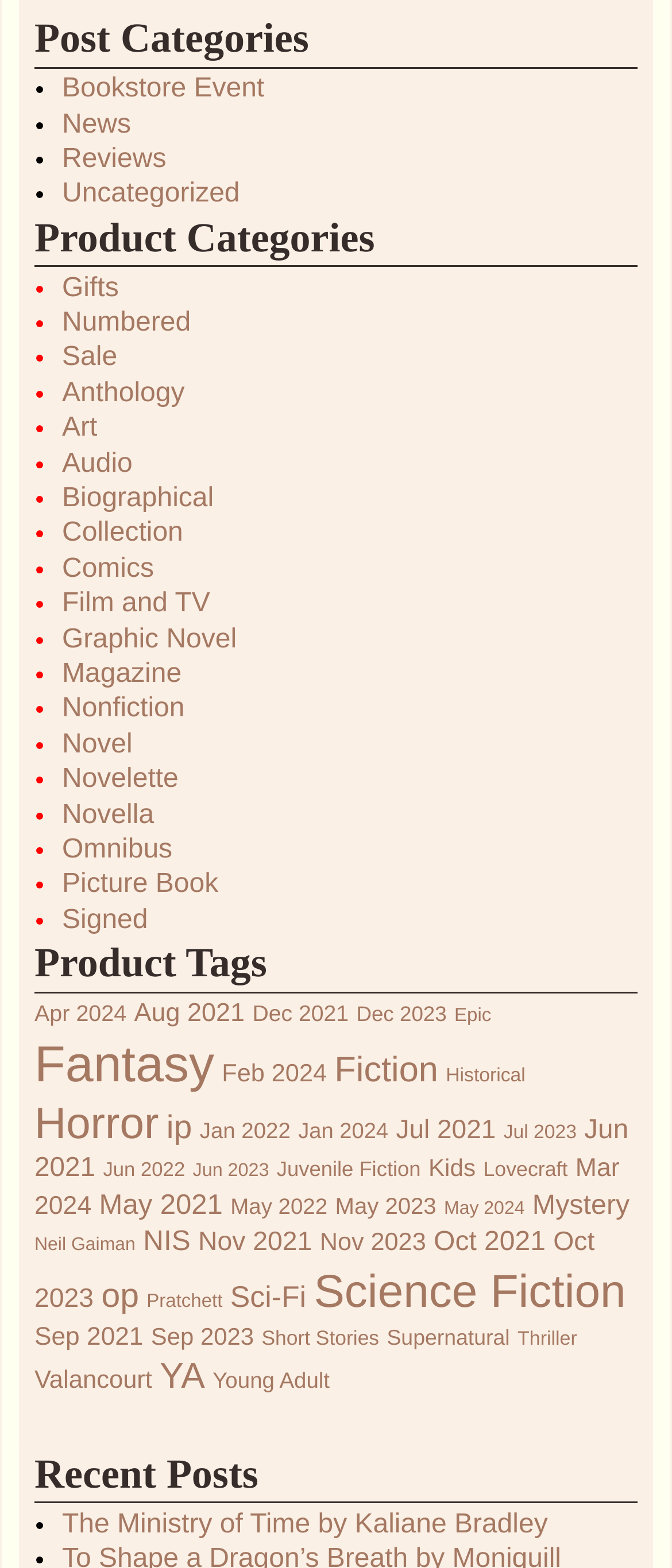Using the description "Dec 2023", predict the bounding box of the relevant HTML element.

[0.53, 0.639, 0.665, 0.655]